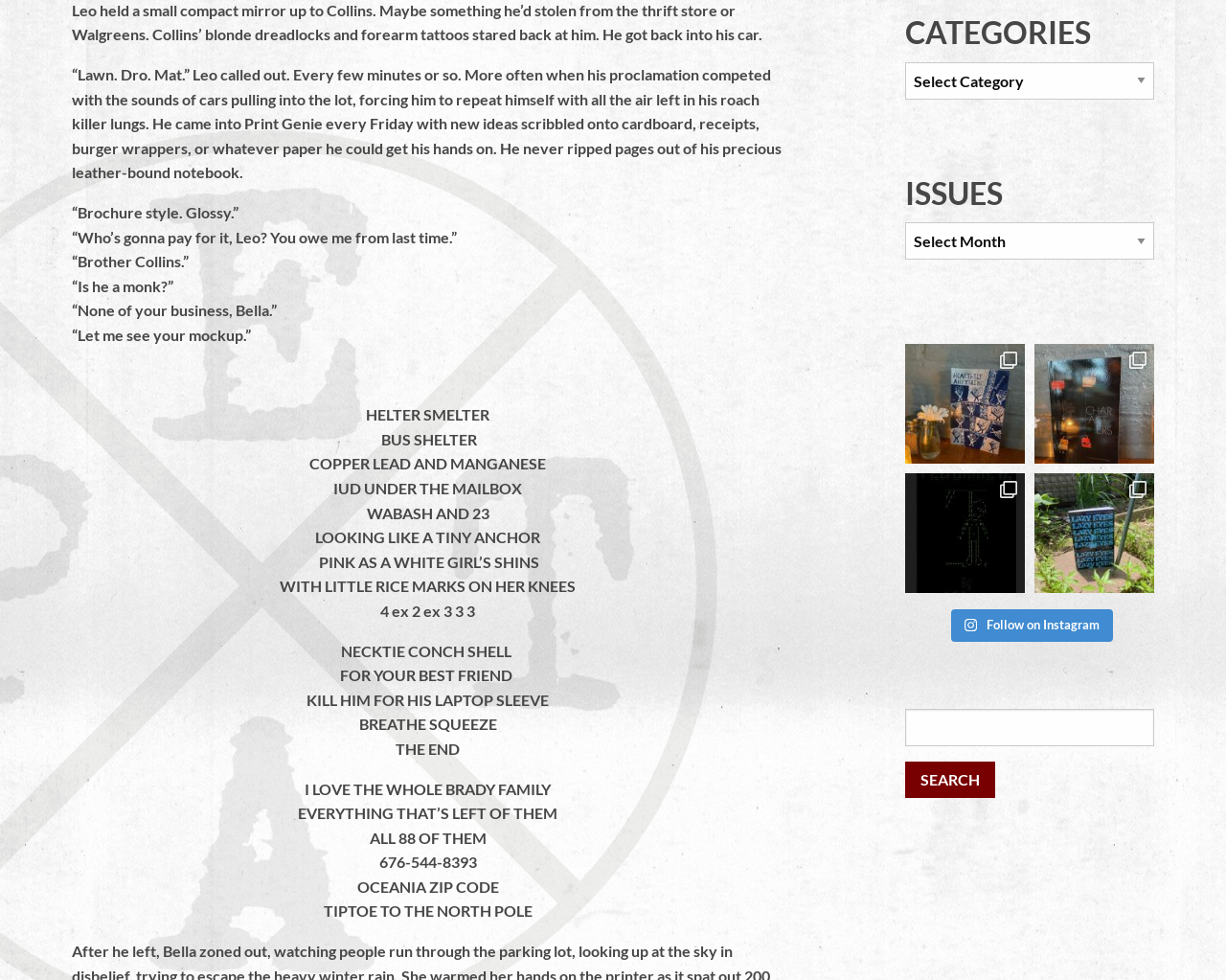Please identify the bounding box coordinates of where to click in order to follow the instruction: "Search for a product".

[0.738, 0.723, 0.941, 0.761]